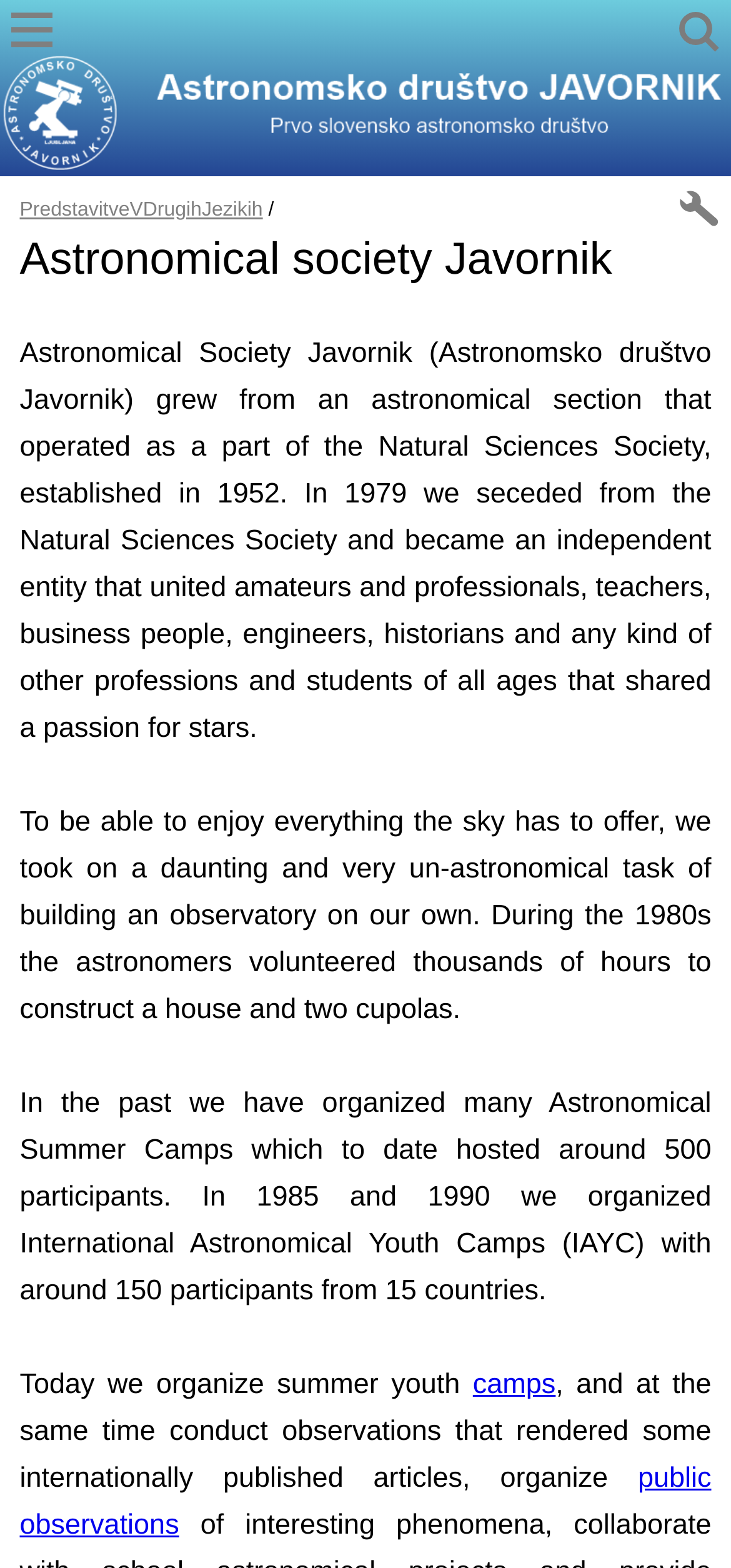Explain the webpage's design and content in an elaborate manner.

The webpage is about the Astronomical Society Javornik, a Slovenian astronomical organization. At the top, there is a logo image of the society, accompanied by a link to the society's homepage. Next to the logo, there are two links: "Astronomsko društvo Javornik" and "PredstavitveVDrugihJezikih", which are separated by a slash.

Below the top section, there is a heading that reads "Astronomical society Javornik". Underneath the heading, there is a paragraph of text that describes the history of the society, which was established in 1952 as part of the Natural Sciences Society and became an independent entity in 1979. The text also mentions the society's efforts to build an observatory in the 1980s.

The next section of text describes the society's activities, including organizing Astronomical Summer Camps, which have hosted around 500 participants, and International Astronomical Youth Camps, which have attracted participants from 15 countries. There is a link to "camps" in this section.

The final section of text mentions the society's current activities, including organizing summer youth camps and conducting observations that have resulted in internationally published articles. There is a link to "public observations" in this section. Overall, the webpage provides an overview of the Astronomical Society Javornik's history, activities, and achievements.